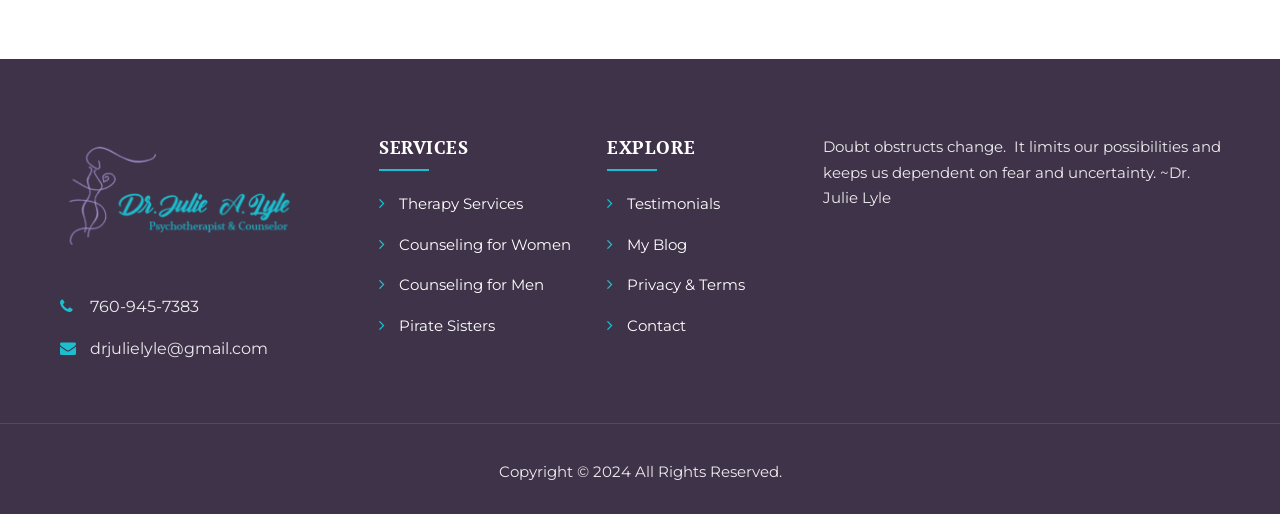Provide the bounding box for the UI element matching this description: "Counseling for Men".

[0.296, 0.536, 0.425, 0.573]